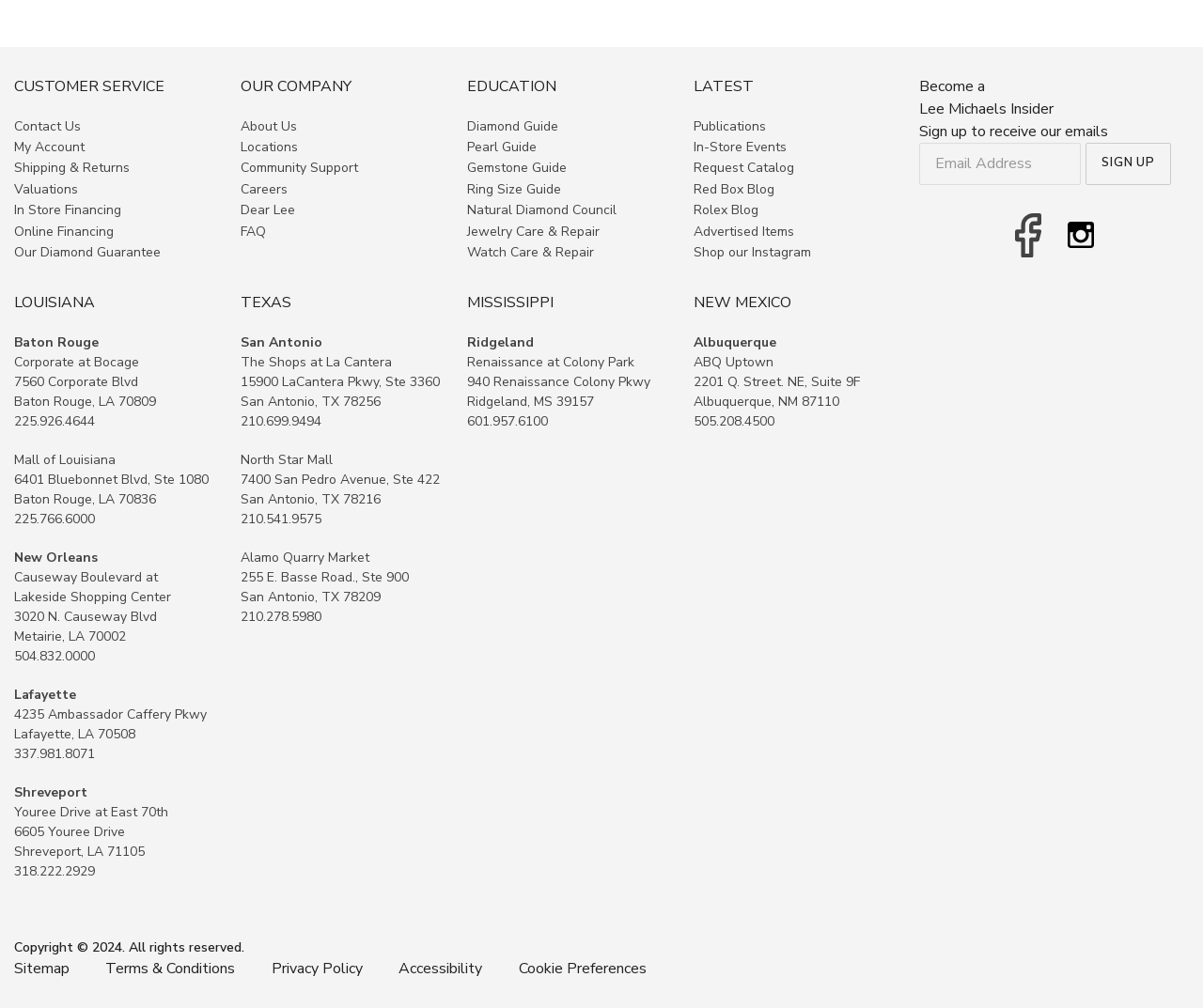Can you provide the bounding box coordinates for the element that should be clicked to implement the instruction: "Visit the Baton Rouge location"?

[0.012, 0.331, 0.082, 0.349]